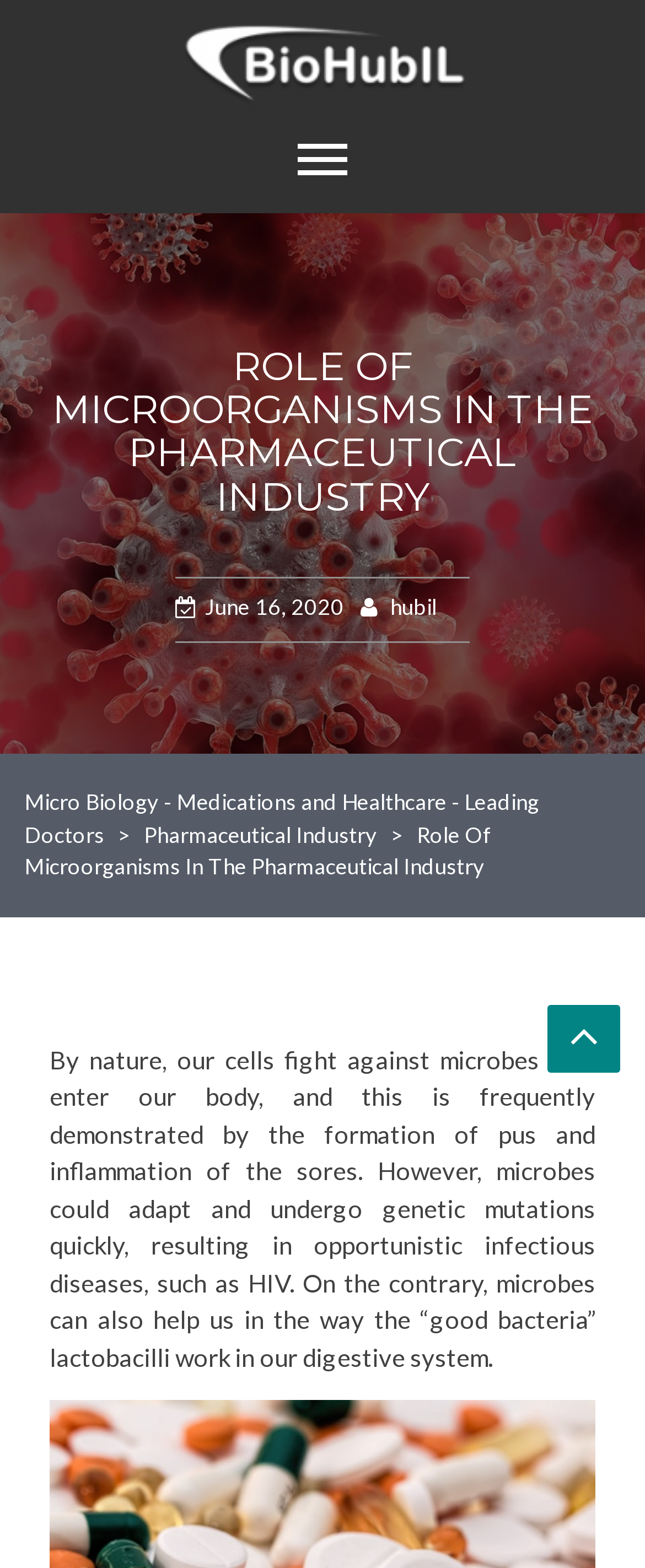Please determine the primary heading and provide its text.

ROLE OF MICROORGANISMS IN THE PHARMACEUTICAL INDUSTRY